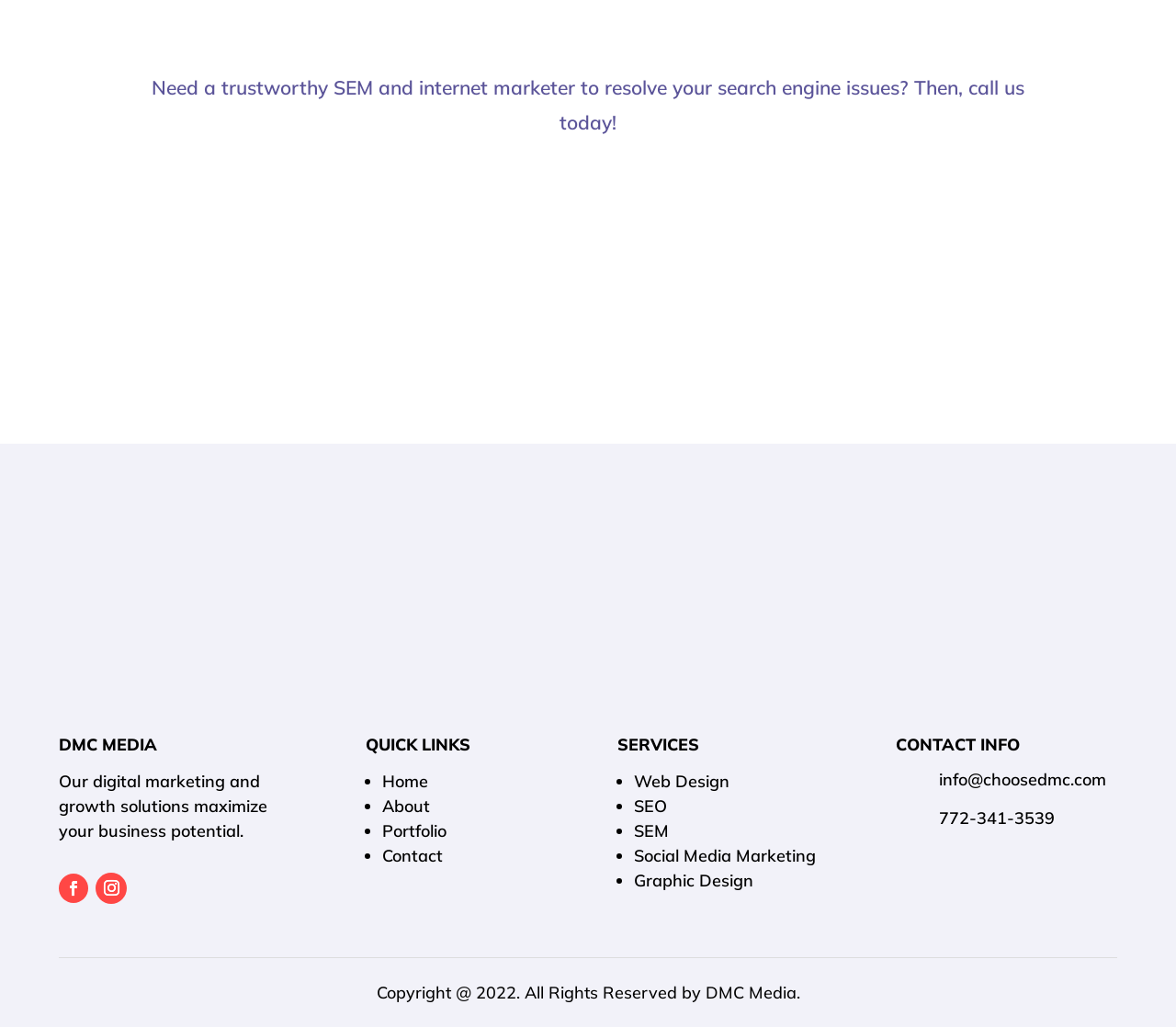How can someone contact the company?
Please answer the question with as much detail and depth as you can.

The contact information of the company is located at the bottom of the webpage, under the 'CONTACT INFO' section. The email address is 'info@choosedmc.com', and the phone number is '772-341-3539'.